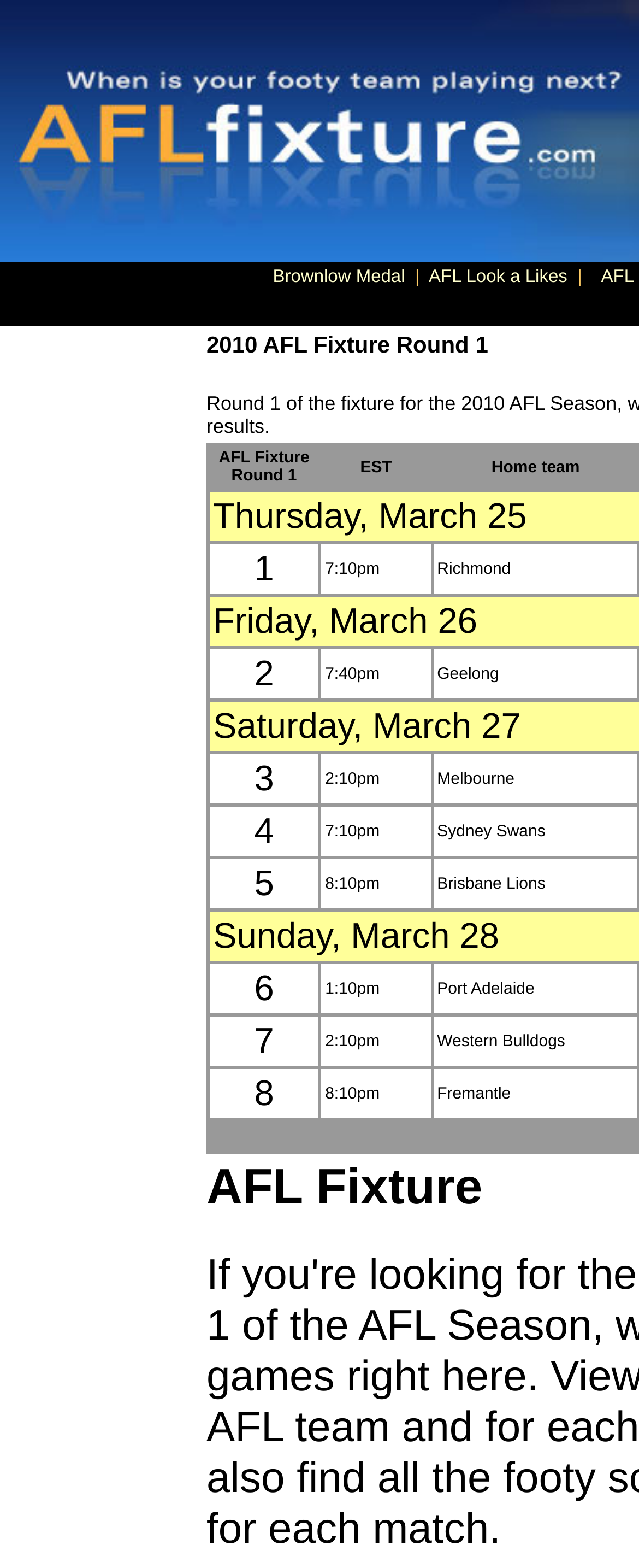Locate the UI element that matches the description Brownlow Medal in the webpage screenshot. Return the bounding box coordinates in the format (top-left x, top-left y, bottom-right x, bottom-right y), with values ranging from 0 to 1.

[0.427, 0.17, 0.634, 0.183]